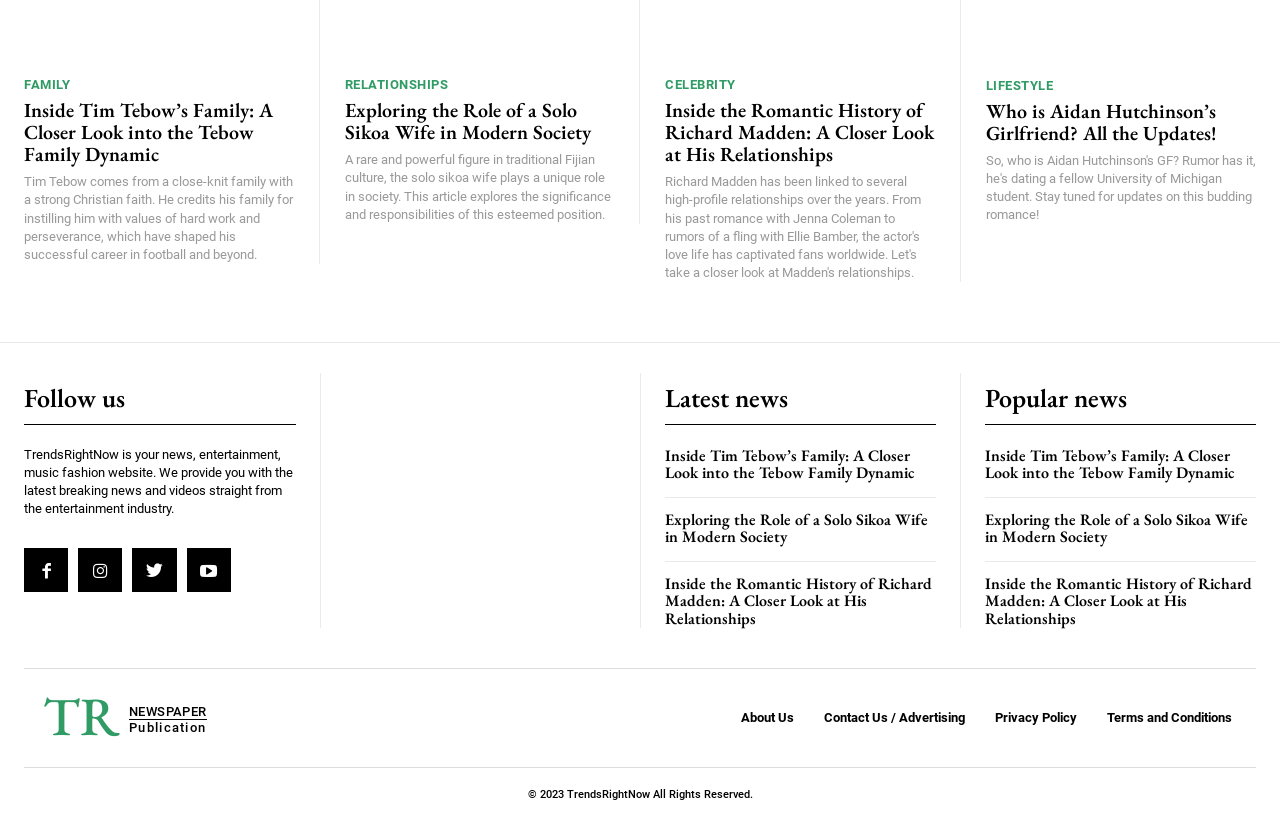What is the copyright year of the website?
Refer to the screenshot and deliver a thorough answer to the question presented.

I determined the copyright year of the website by reading the static text at the bottom of the page, which states '© 2023 TrendsRightNow All Rights Reserved.'